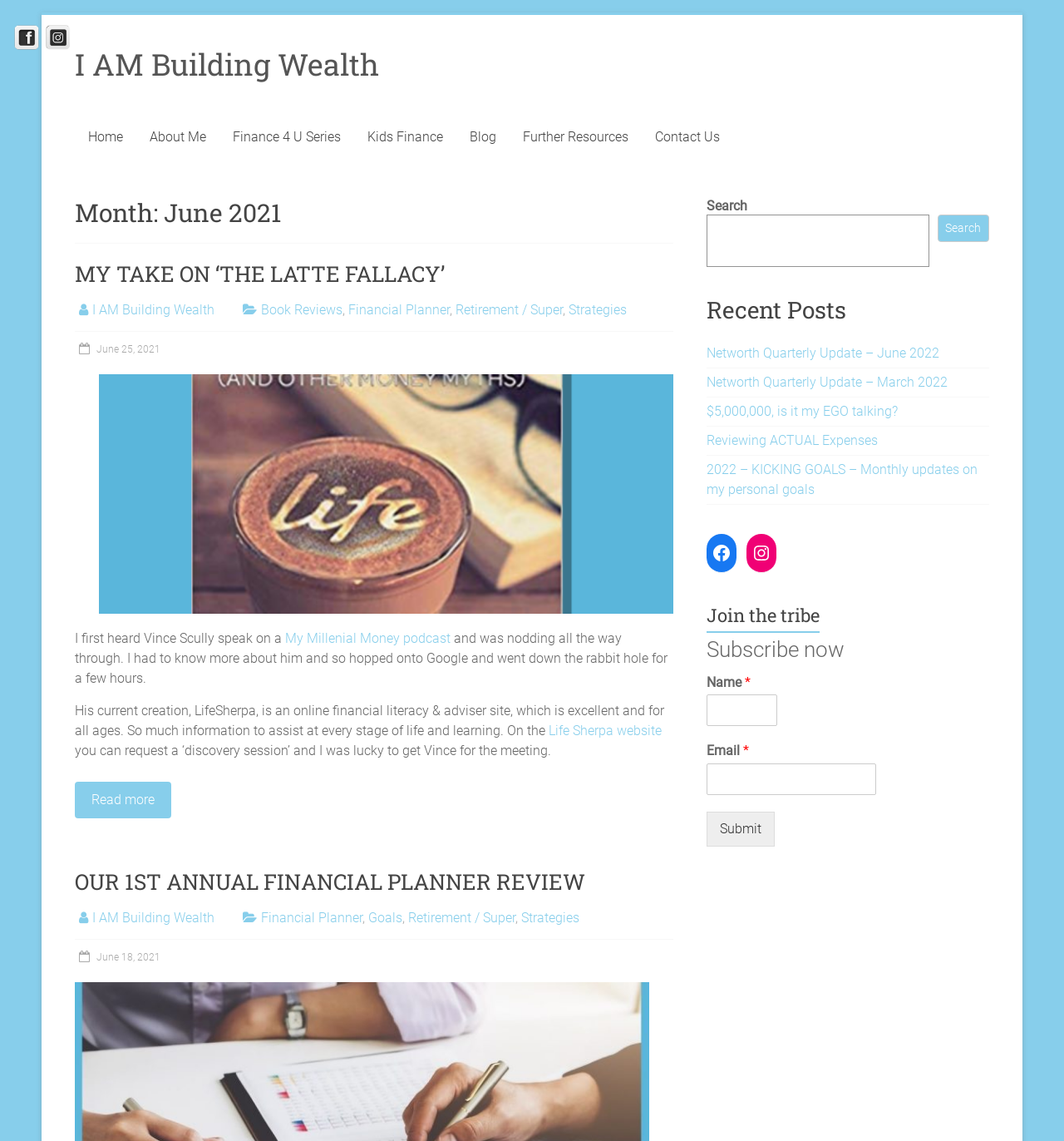Respond with a single word or phrase to the following question:
What is the category of the 'OUR 1ST ANNUAL FINANCIAL PLANNER REVIEW' article?

Financial Planner